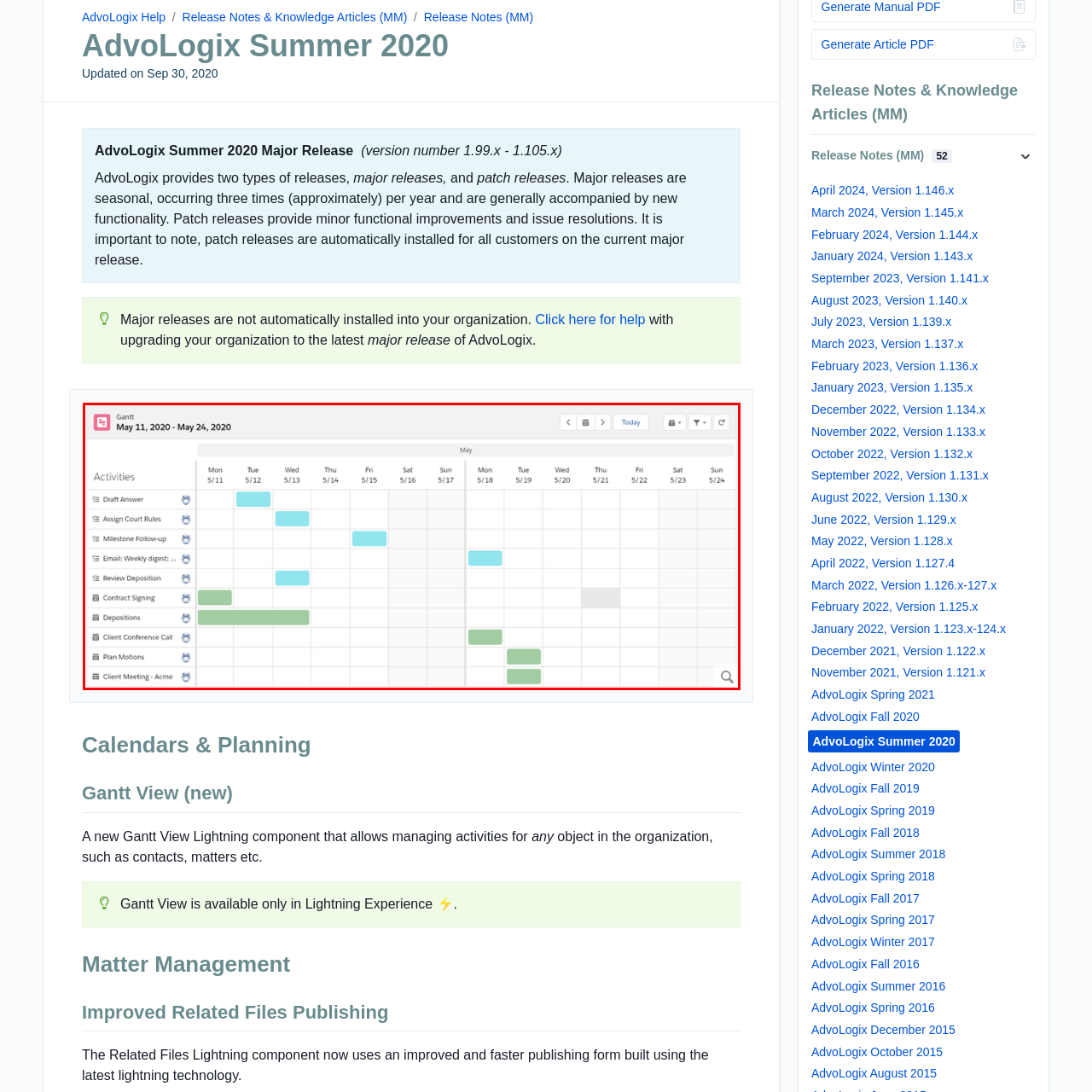Create a detailed narrative of the scene depicted inside the red-outlined image.

This image displays a Gantt chart representing scheduled activities from May 11 to May 24, 2020. Each row lists specific tasks, such as "Draft Answer," "Contract Signing," and "Client Conference Call," with corresponding time slots highlighted for each day of the week. The timeline visually organizes the tasks across the calendar grid, allowing for easy tracking of overlapping activities and deadlines. Color codes differentiate types of tasks, enhancing clarity. The Gantt chart is an effective tool for project management, facilitating both planning and communication within teams.